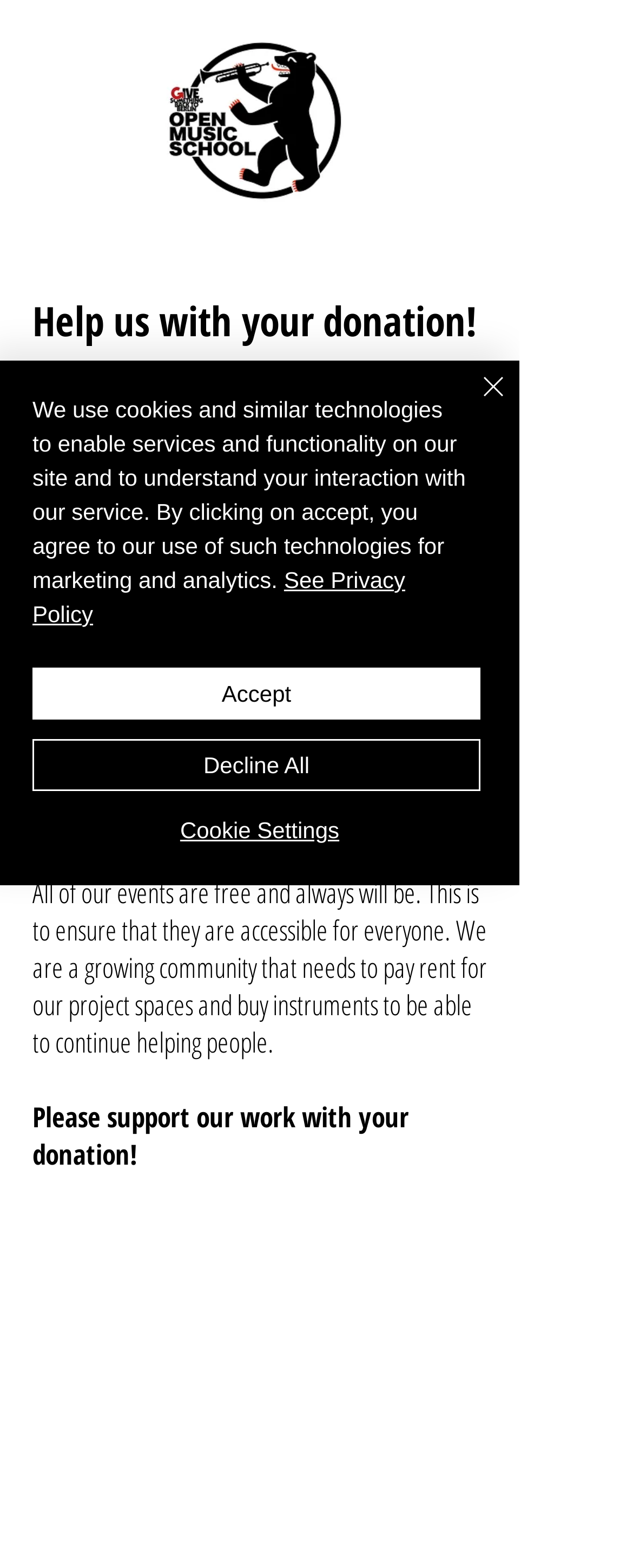Please look at the image and answer the question with a detailed explanation: What is the main request on the webpage?

The webpage has a prominent request to 'Please support our work with your donation!' and also has a heading that says 'Help us with your donation!'. This suggests that the main request on the webpage is to donate to the Open Music School.